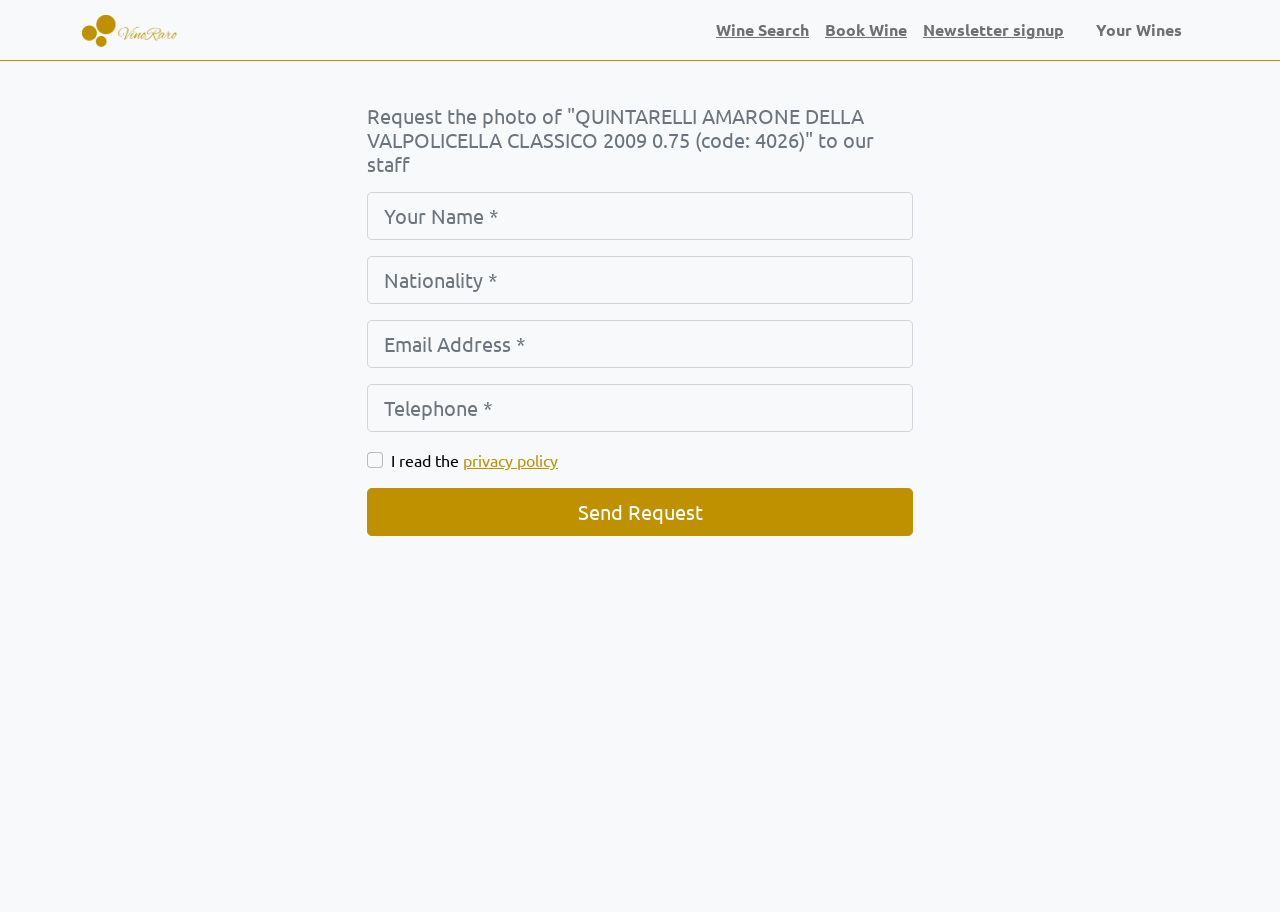Find the coordinates for the bounding box of the element with this description: "Send Request".

[0.287, 0.535, 0.713, 0.588]